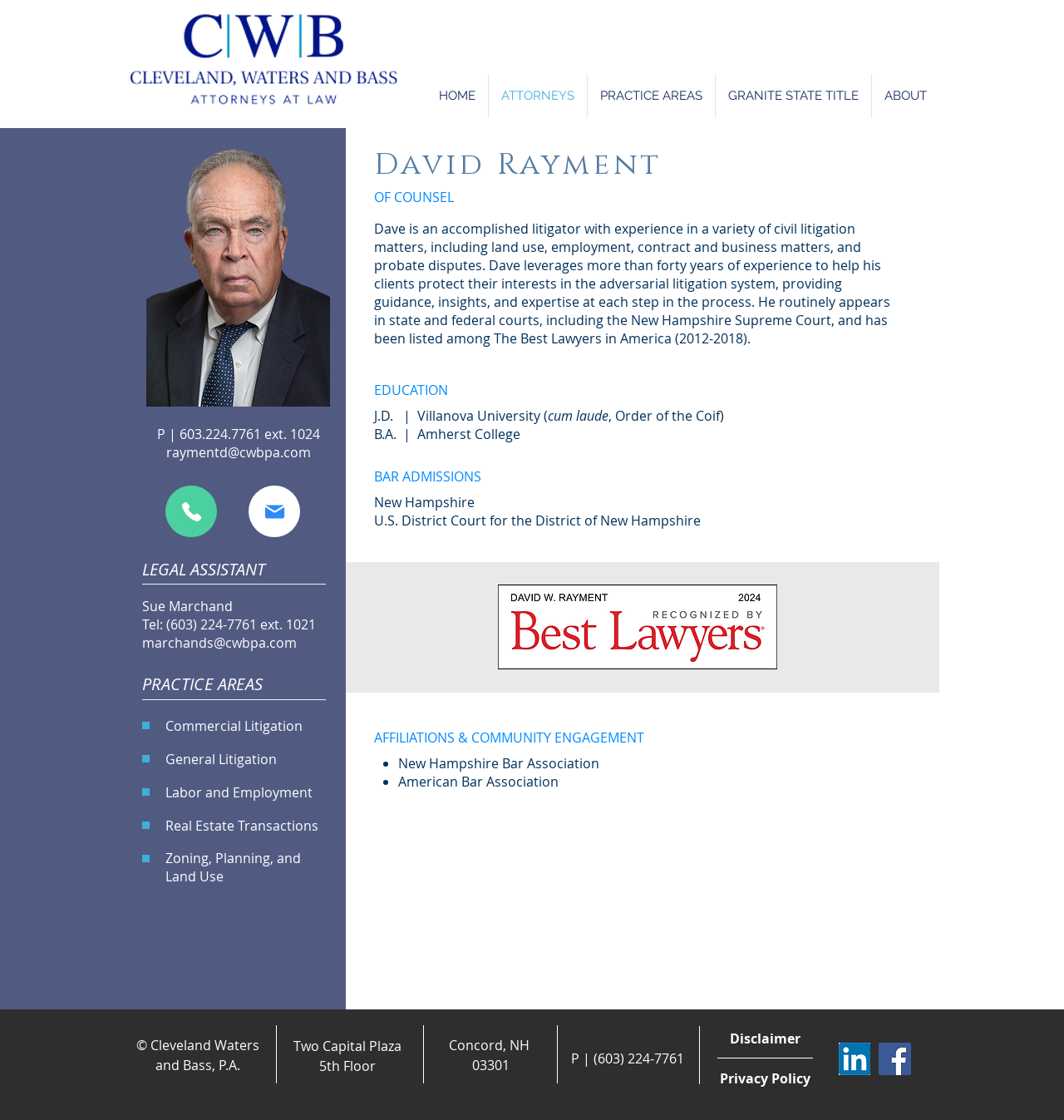Determine the bounding box coordinates for the area you should click to complete the following instruction: "Send an email to David Rayment".

[0.156, 0.396, 0.292, 0.412]